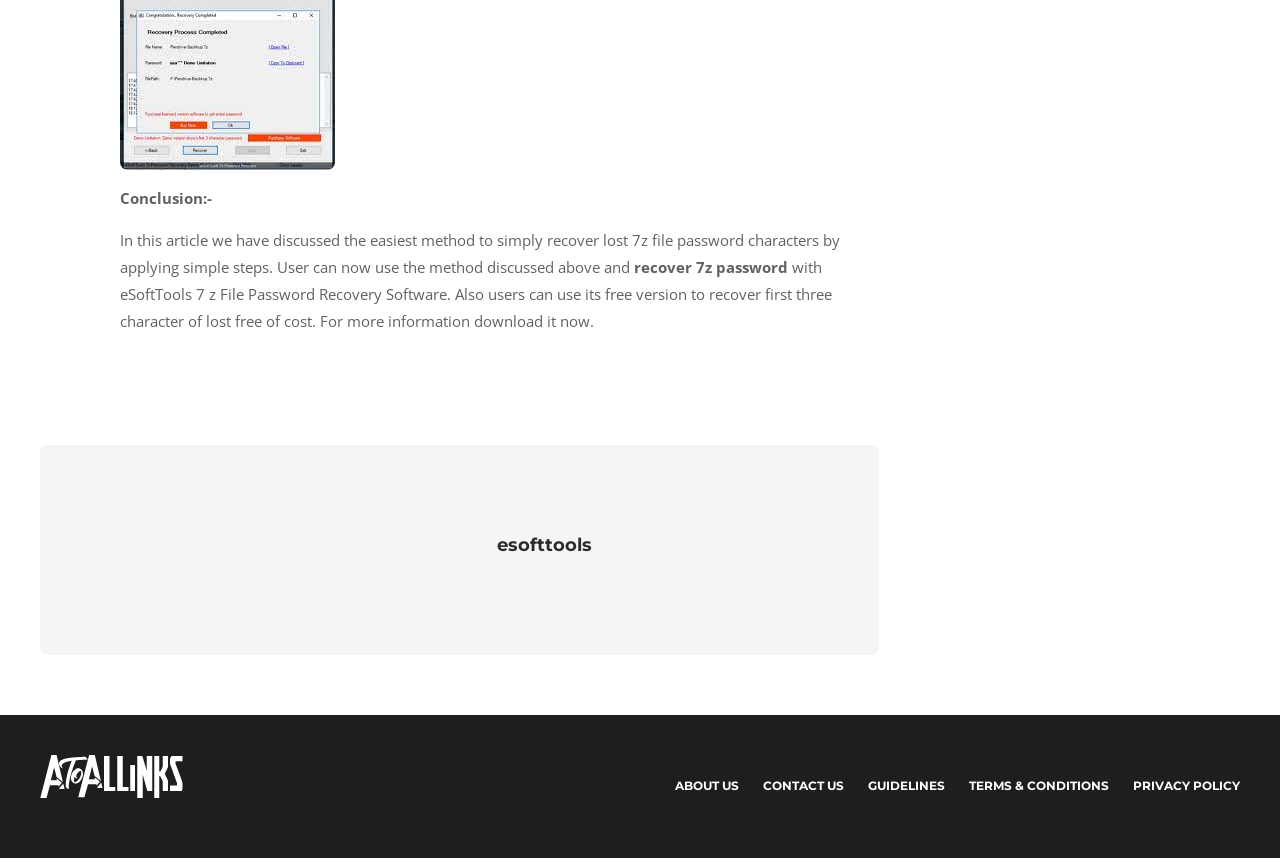What is the purpose of the link 'esofttools'?
Based on the image, answer the question in a detailed manner.

The link 'esofttools' is likely a download link for the eSoftTools 7z File Password Recovery Software, as it is mentioned in the context of recovering lost passwords and the text 'download it now' is nearby.